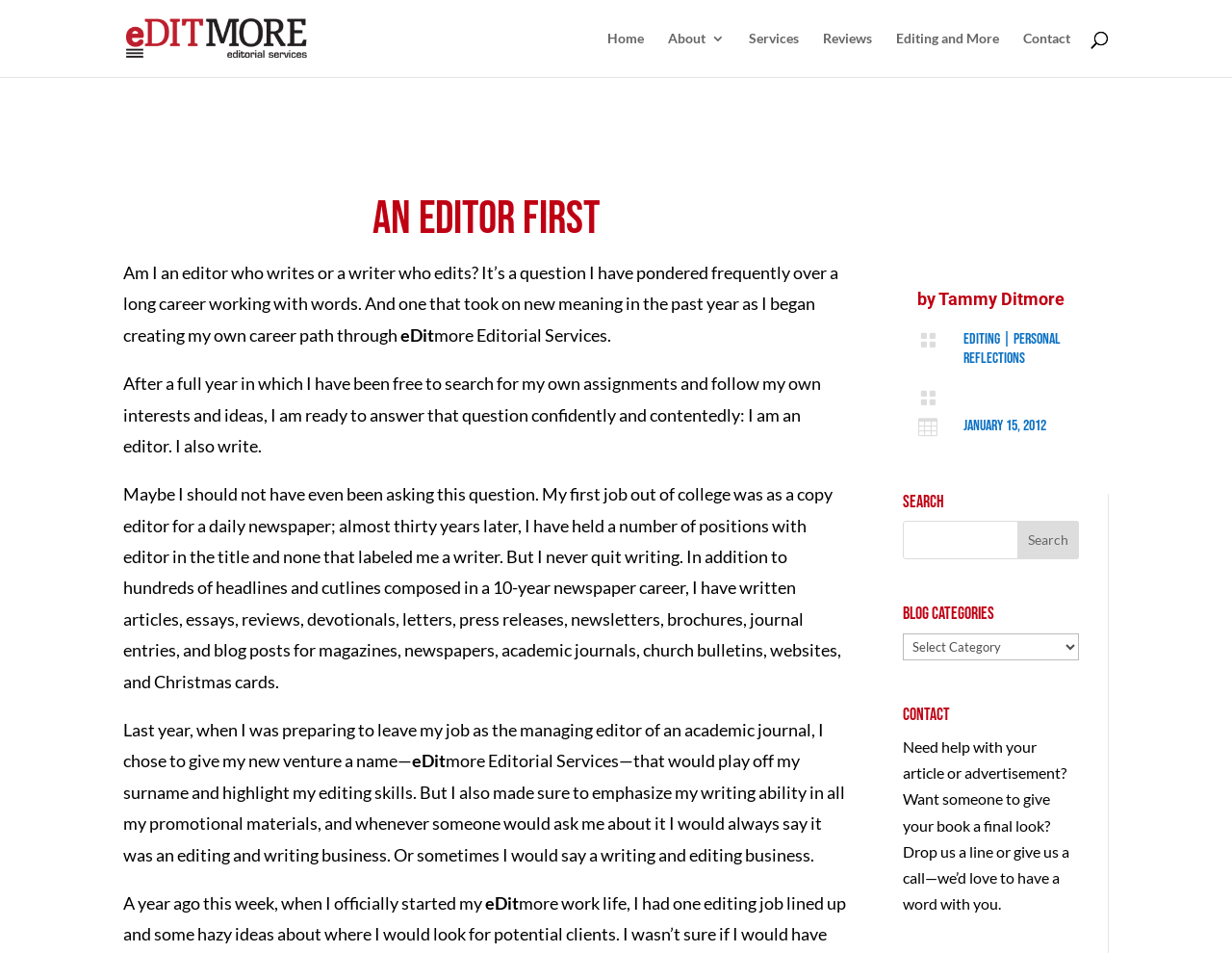Using floating point numbers between 0 and 1, provide the bounding box coordinates in the format (top-left x, top-left y, bottom-right x, bottom-right y). Locate the UI element described here: Home

[0.493, 0.033, 0.523, 0.081]